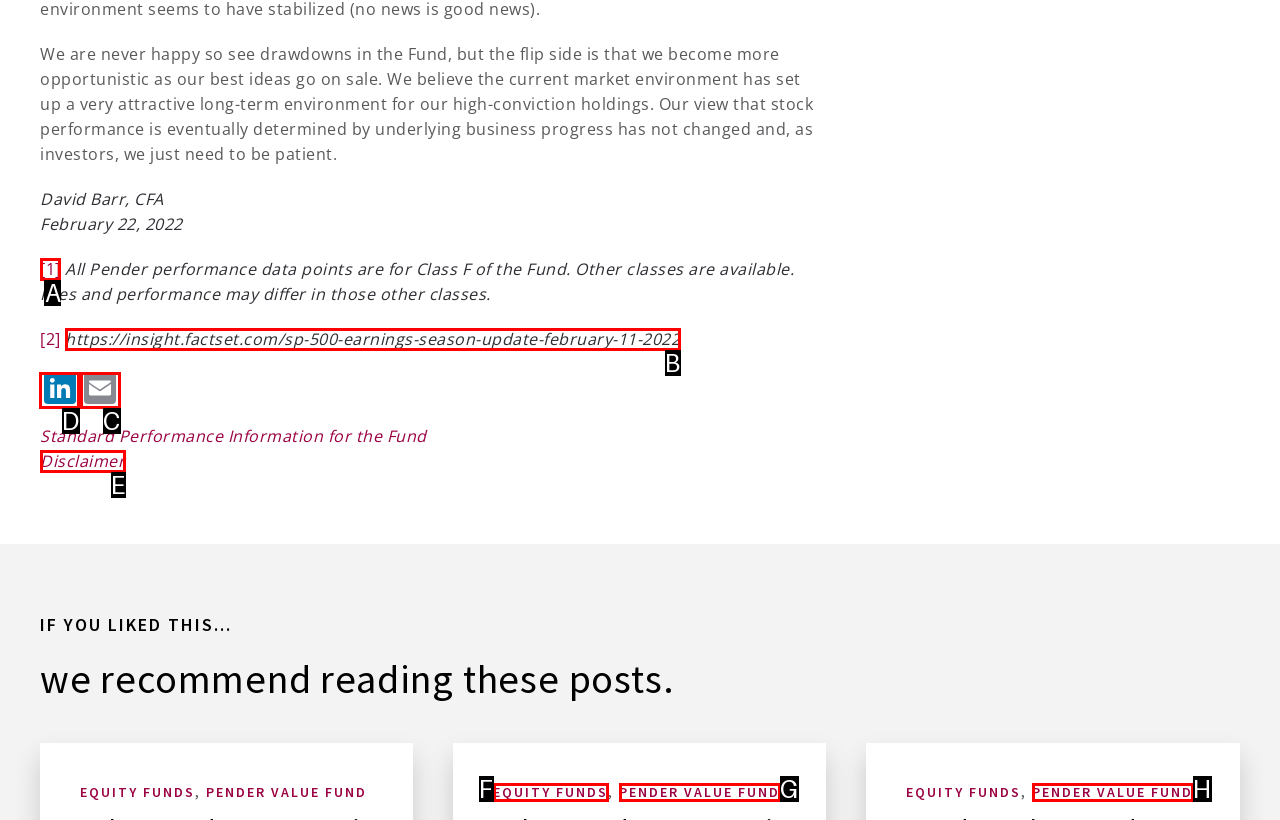Select the letter of the UI element you need to click to complete this task: Visit the LinkedIn page.

D